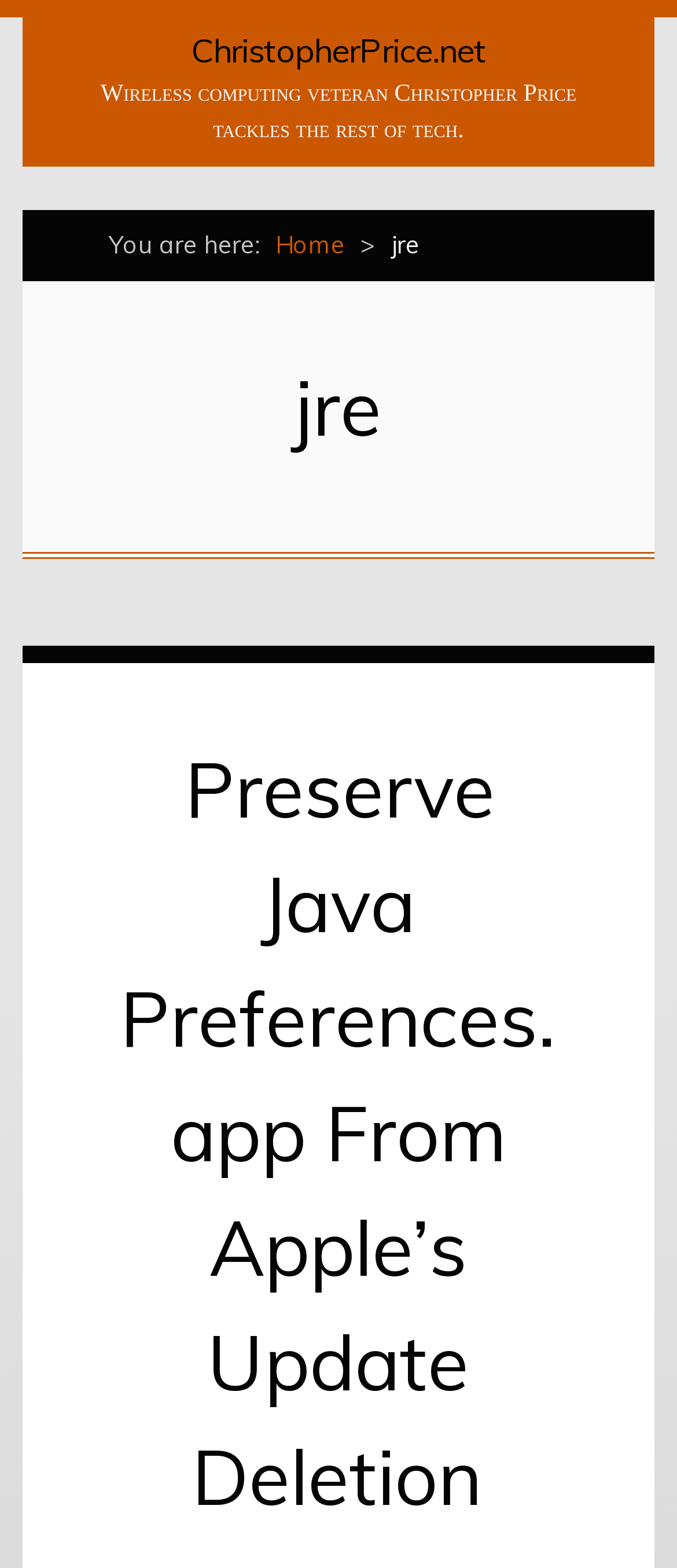How many navigation links are there?
Refer to the image and answer the question using a single word or phrase.

1